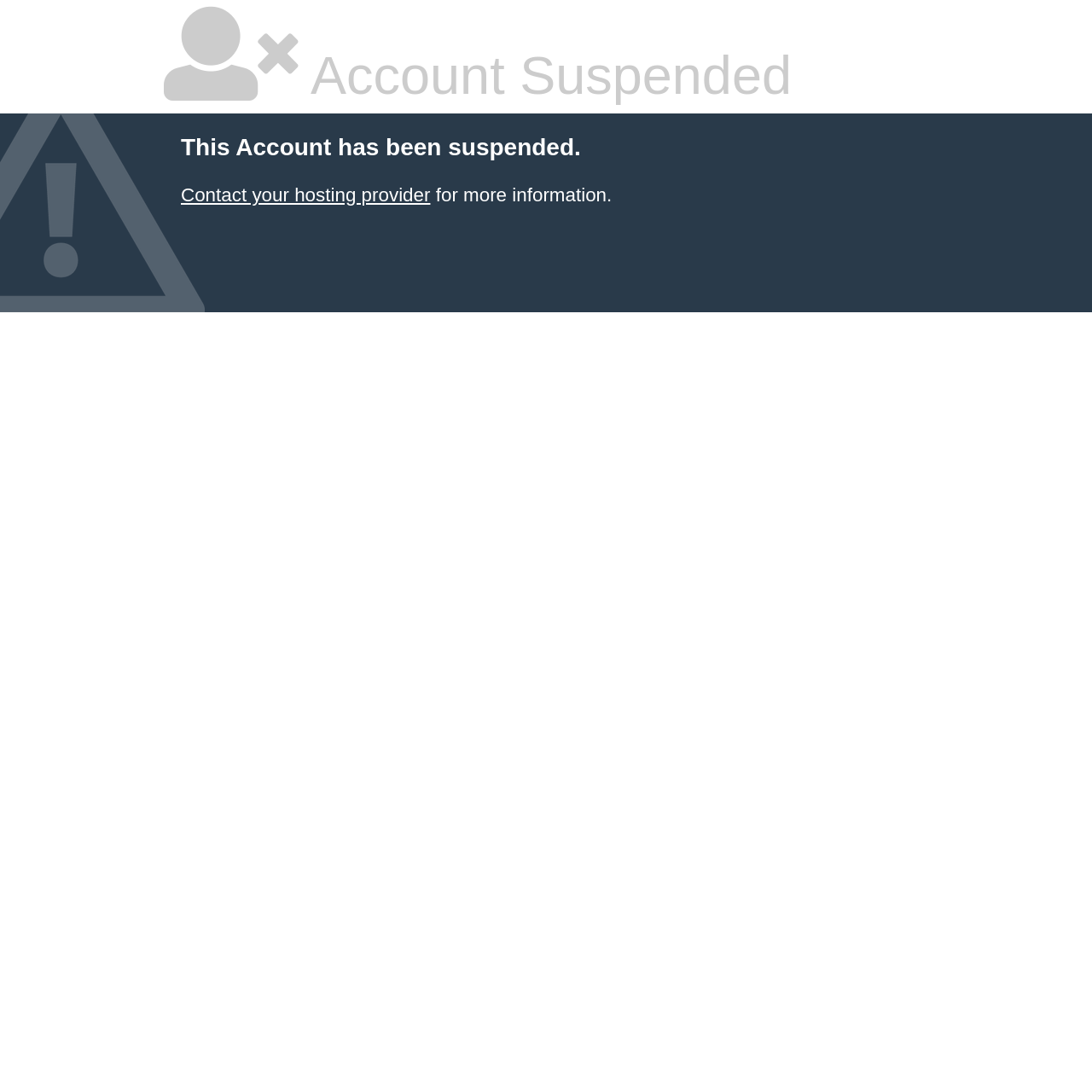Using the element description provided, determine the bounding box coordinates in the format (top-left x, top-left y, bottom-right x, bottom-right y). Ensure that all values are floating point numbers between 0 and 1. Element description: Contact your hosting provider

[0.166, 0.169, 0.394, 0.188]